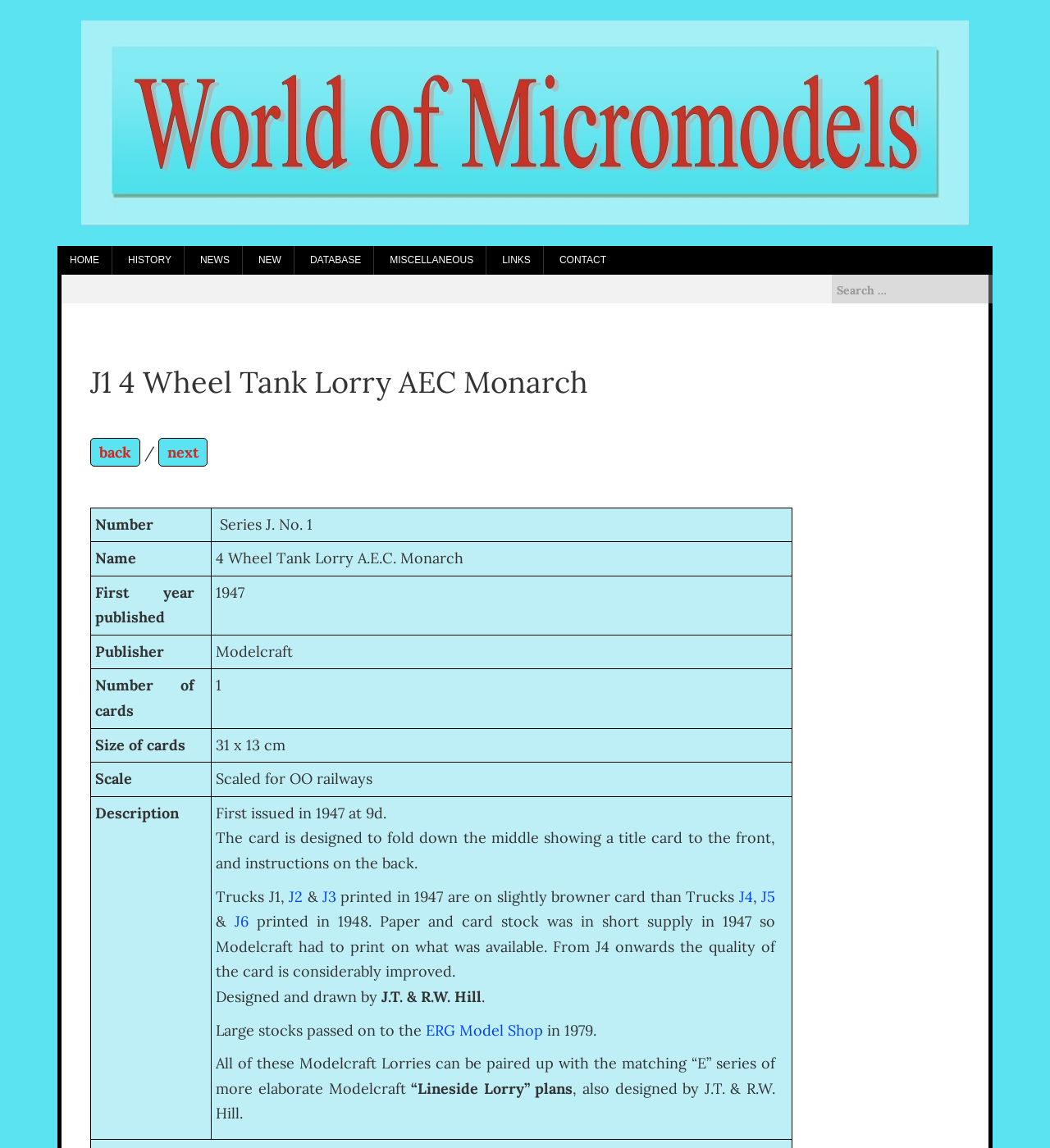Using the information in the image, could you please answer the following question in detail:
What is the scale of the model?

I found the answer by looking at the gridcell with the label 'Scale' and its corresponding value, which is 'Scaled for OO railways'.